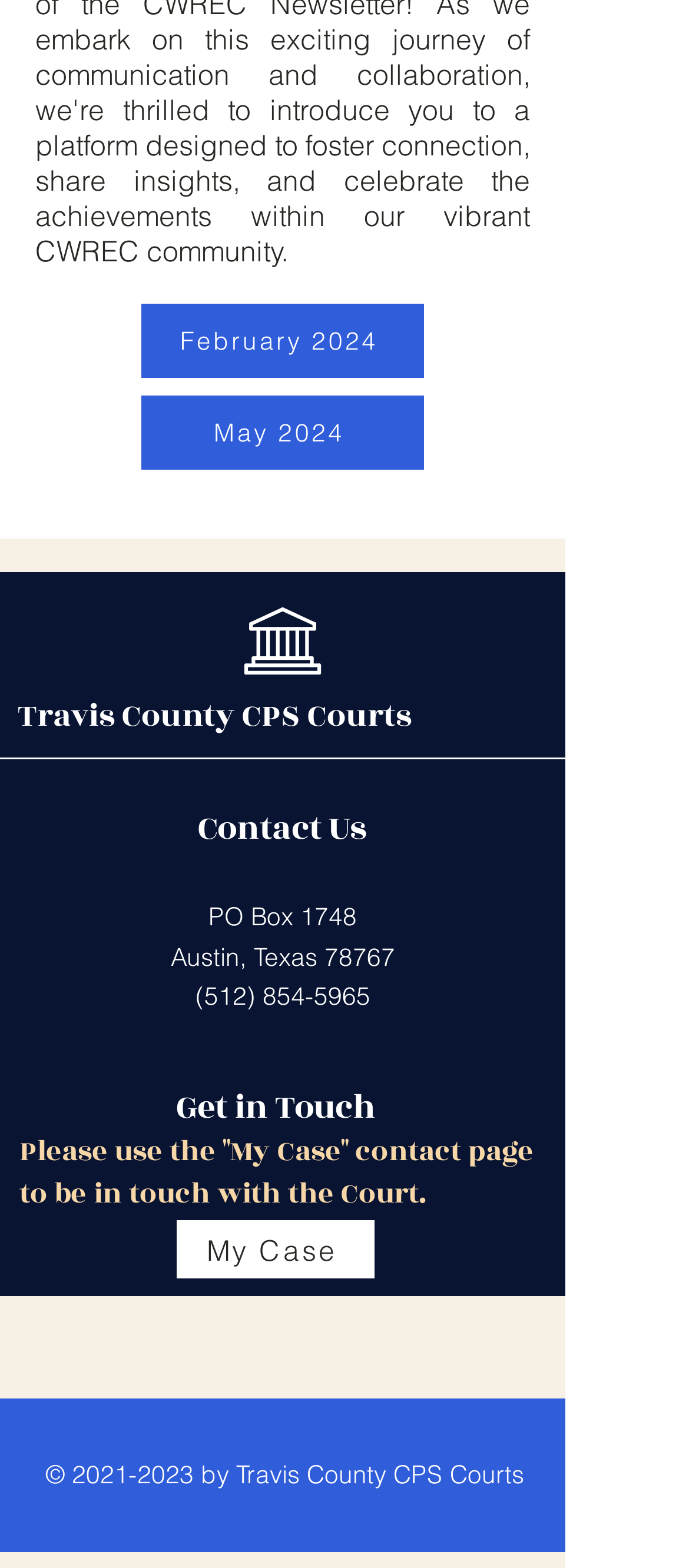What is the county of the CPS Courts?
Carefully examine the image and provide a detailed answer to the question.

I found the answer by looking at the StaticText element 'Travis County CPS Courts' which is located at [0.026, 0.442, 0.597, 0.472]. This text is likely to be the title or header of the webpage, and it clearly mentions the county name.